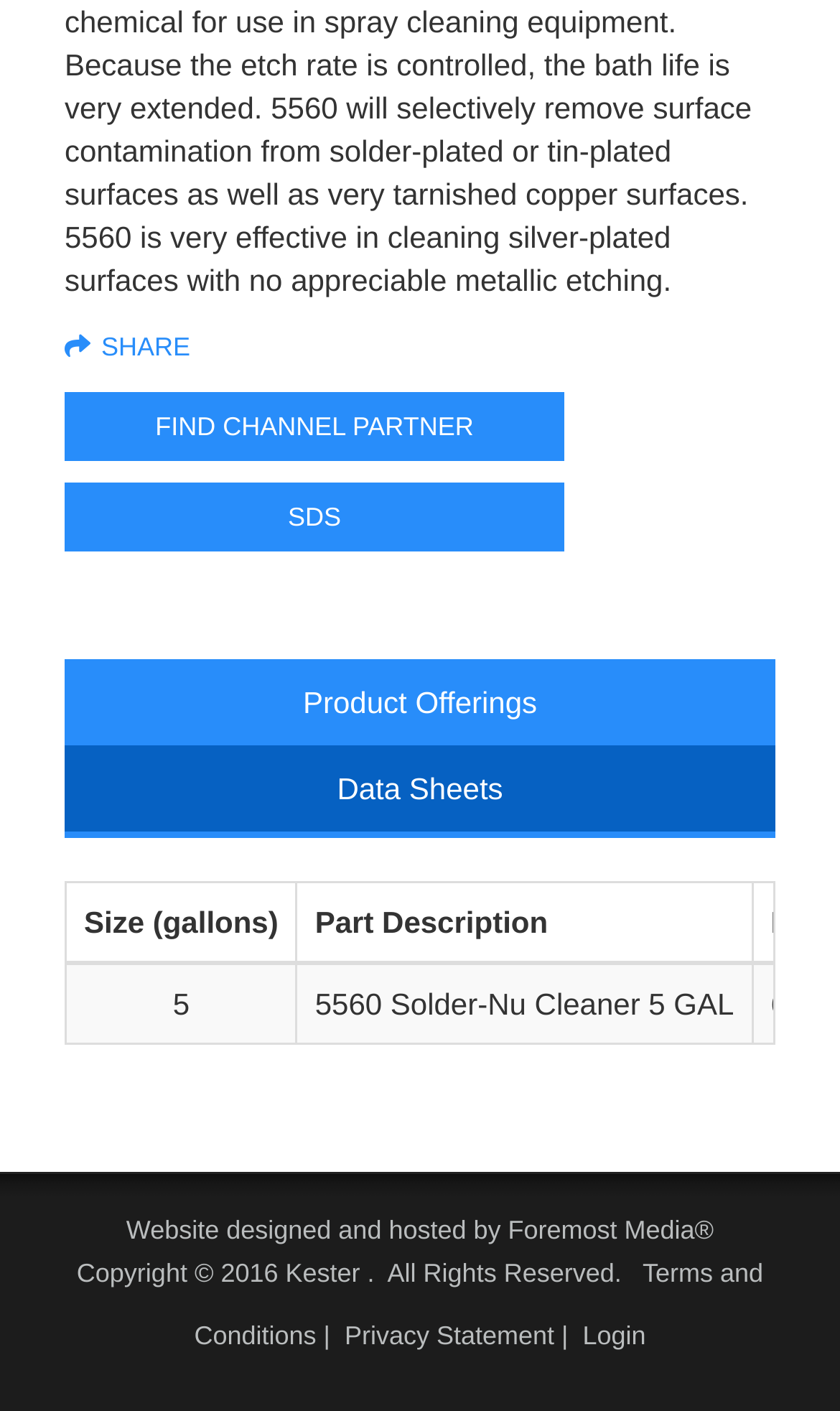Please give a one-word or short phrase response to the following question: 
What is the part description of the first gridcell?

5560 Solder-Nu Cleaner 5 GAL